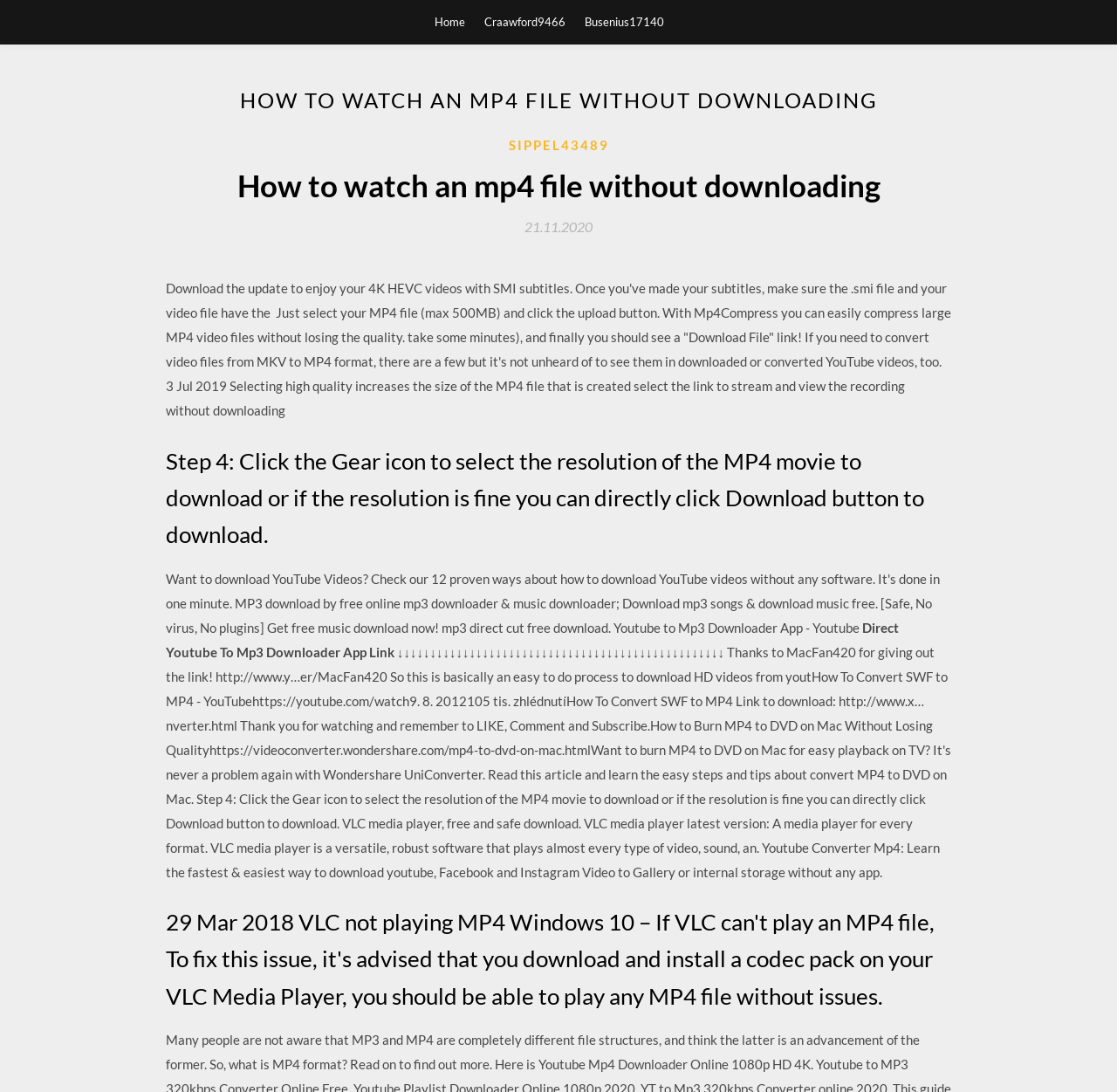Offer a detailed account of what is visible on the webpage.

The webpage is about watching and playing MP4 video files in Windows 10. At the top, there are three links: "Home", "Craawford9466", and "Busenius17140", aligned horizontally. Below these links, there is a large header that spans the width of the page, with the title "HOW TO WATCH AN MP4 FILE WITHOUT DOWNLOADING". 

Underneath the header, there is a section with a heading "How to watch an mp4 file without downloading" and a link "SIPPEL43489" to the right of it. Below this, there is a link showing the date "21.11.2020". 

The main content of the webpage is a long paragraph of text that provides instructions on how to download and play MP4 files, including compressing large files and converting from MKV to MP4 format. The text also mentions using a codec pack to fix issues with playing MP4 files in VLC Media Player.

There are two headings that break up the text: "Step 4: Click the Gear icon to select the resolution of the MP4 movie to download or if the resolution is fine you can directly click Download button to download" and "29 Mar 2018 VLC not playing MP4 Windows 10 – If VLC can't play an MP4 file, To fix this issue, it's advised that you download and install a codec pack on your VLC Media Player, you should be able to play any MP4 file without issues." 

At the bottom, there is a link "Direct Youtube To Mp3 Downloader App Link". Overall, the webpage is focused on providing information and instructions on playing and watching MP4 files in Windows 10.